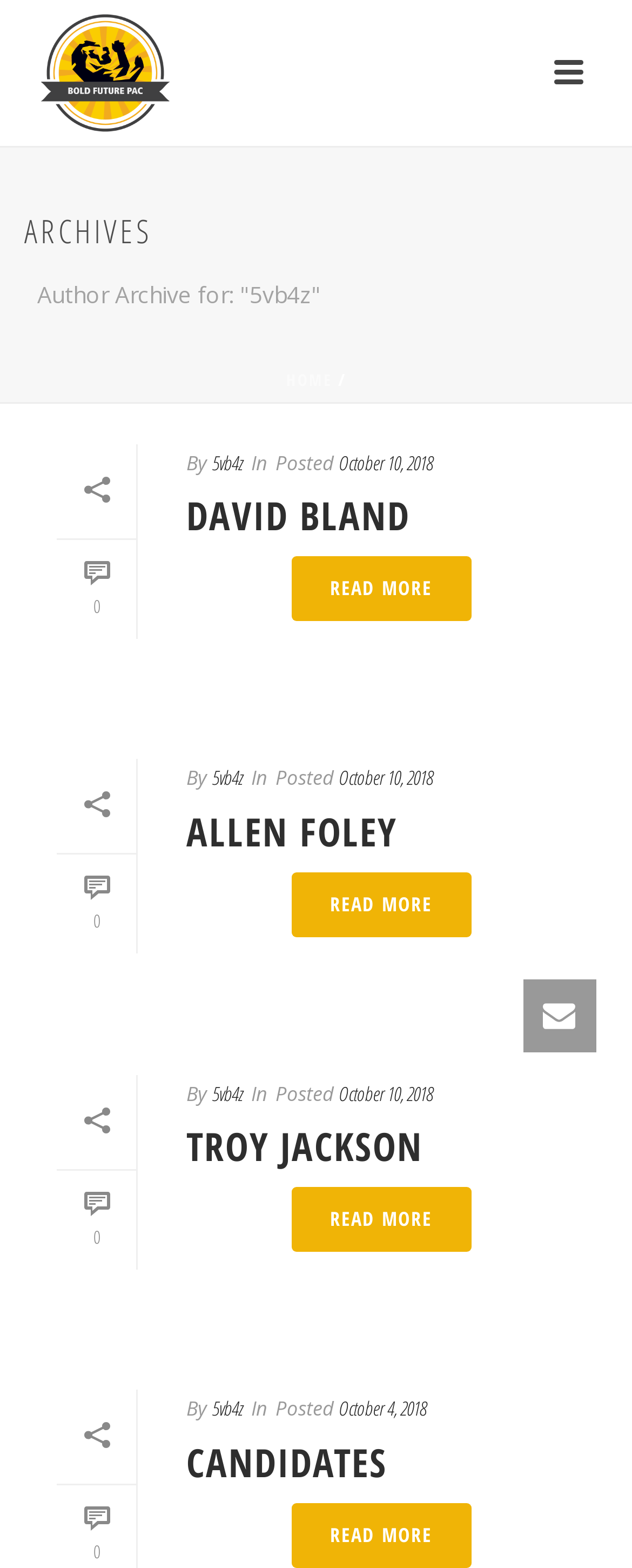Find the bounding box coordinates of the element to click in order to complete this instruction: "Click on the 'HOME' link". The bounding box coordinates must be four float numbers between 0 and 1, denoted as [left, top, right, bottom].

[0.453, 0.235, 0.524, 0.249]